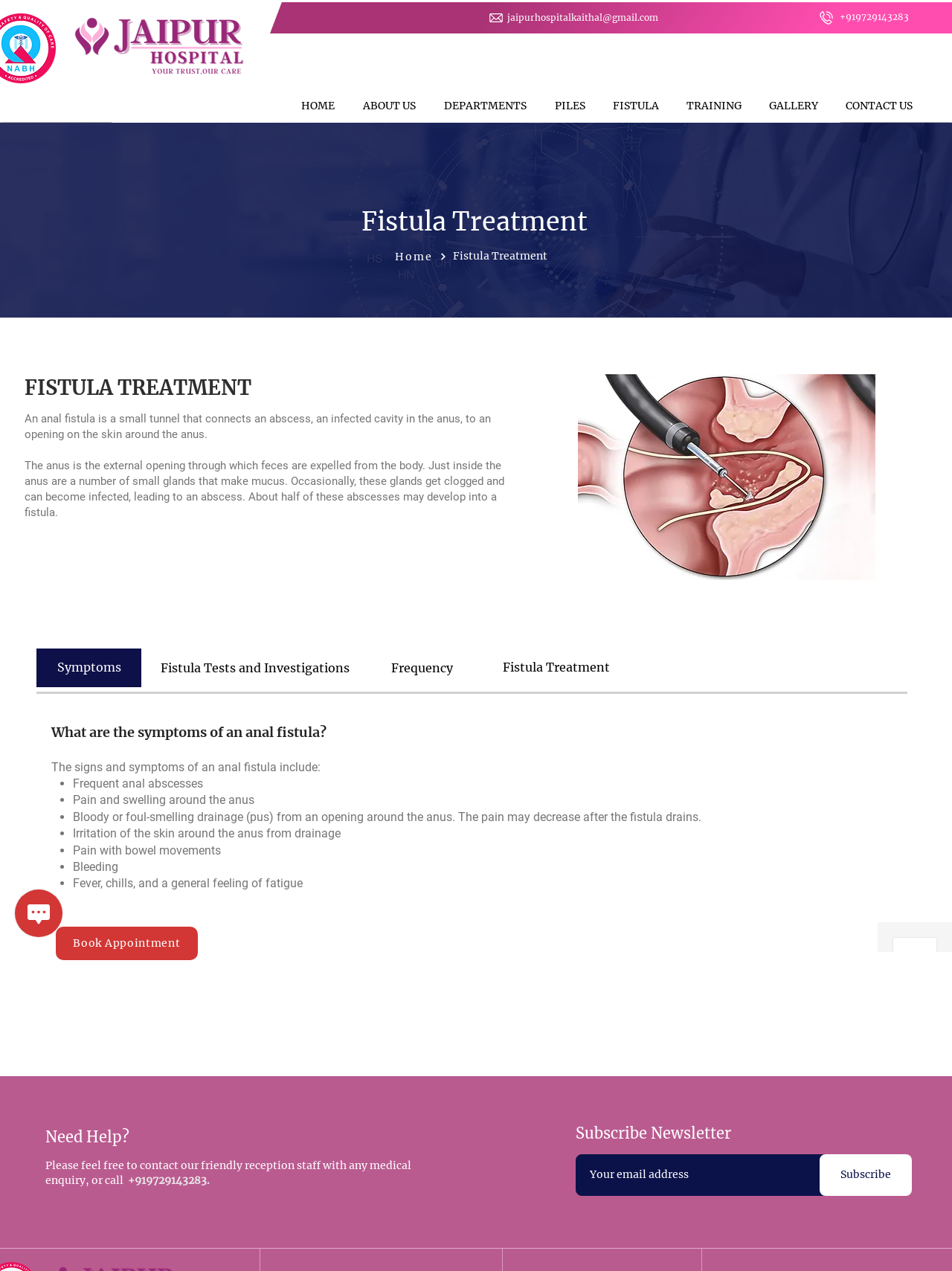Determine the bounding box coordinates of the clickable region to follow the instruction: "Click the Book Appointment link".

[0.059, 0.729, 0.208, 0.755]